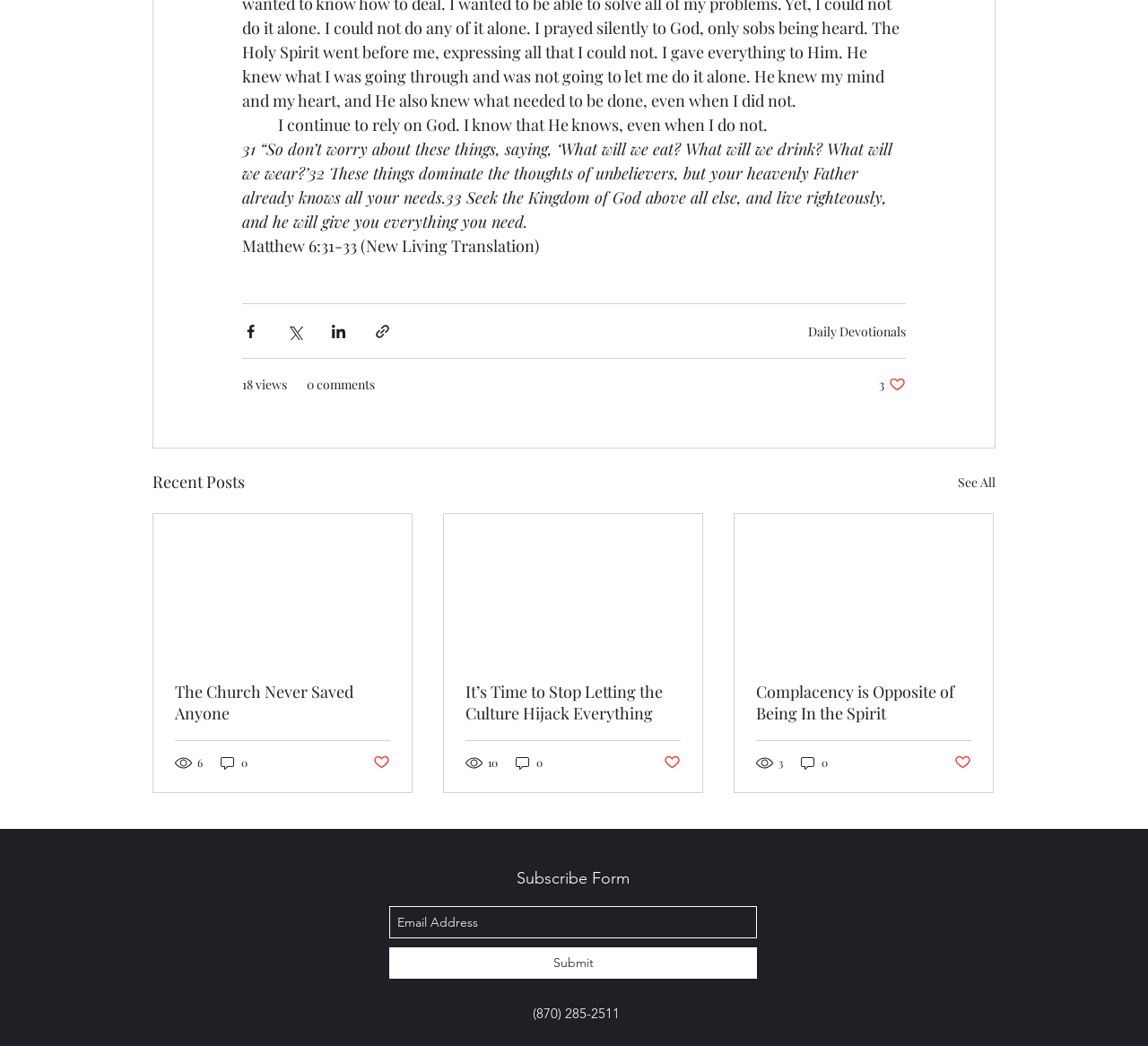Can you find the bounding box coordinates of the area I should click to execute the following instruction: "View recent post"?

[0.134, 0.491, 0.359, 0.63]